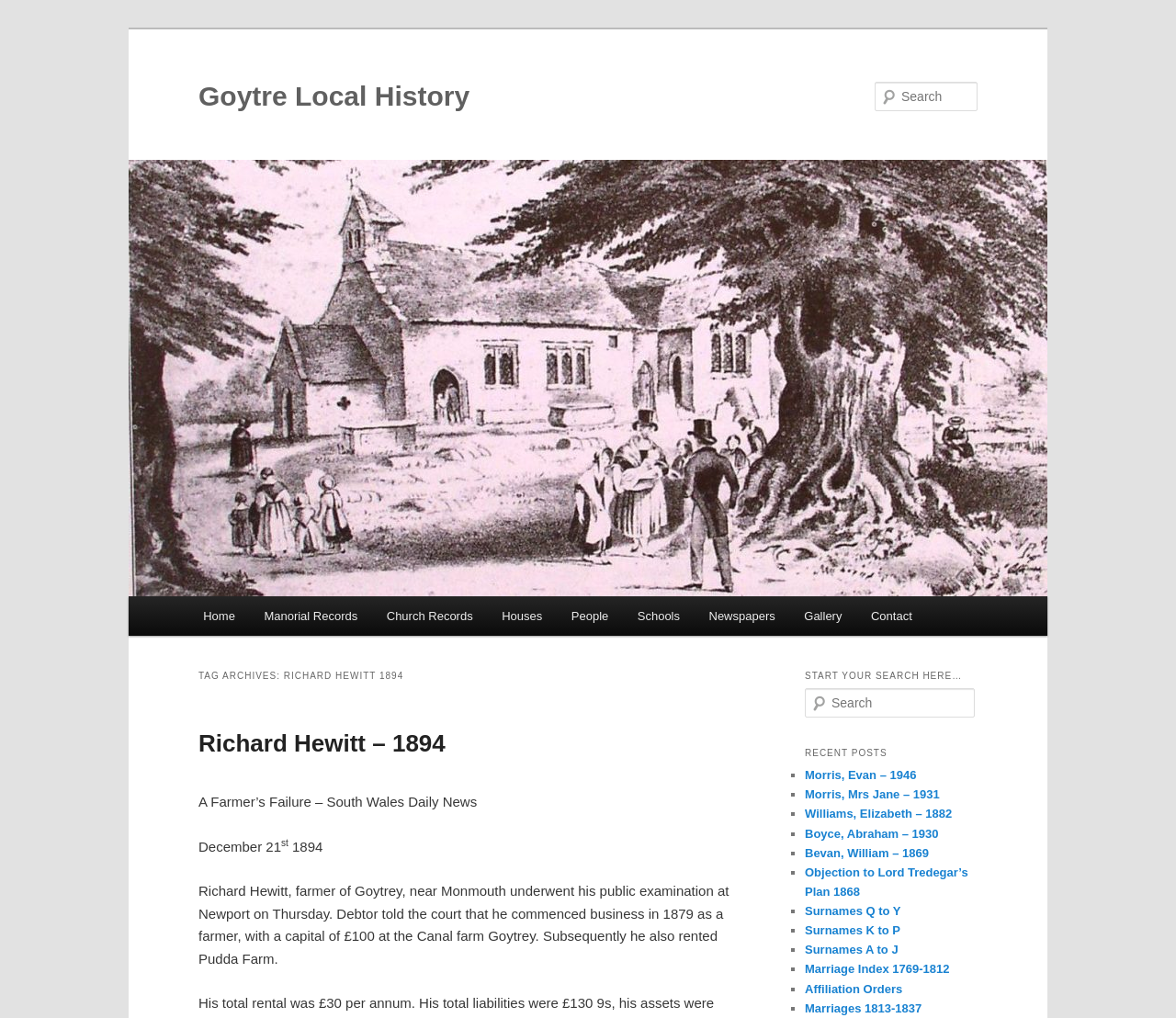Provide the bounding box coordinates for the UI element described in this sentence: "Affiliation Orders". The coordinates should be four float values between 0 and 1, i.e., [left, top, right, bottom].

[0.684, 0.964, 0.767, 0.978]